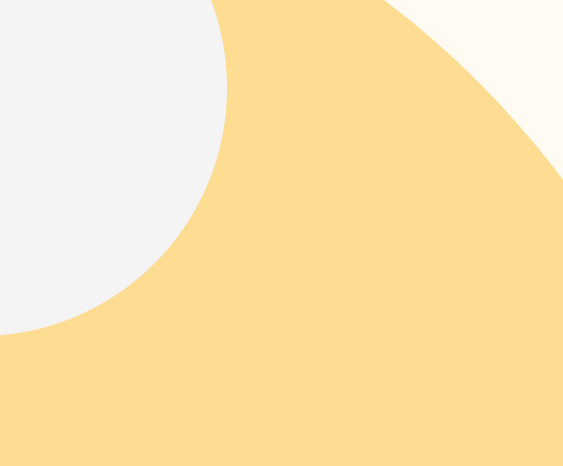Describe thoroughly the contents of the image.

The image features a visually appealing abstract design characterized by a large, soft-edged grey circle set against a warm, muted yellow background. The gentle curves and contrasting colors create a sense of harmony and modernity, which could serve as a backdrop for promotional materials or digital content associated with a lively webinar or event. This artistic element complements the overall theme of engaging discussions and learning opportunities highlighted in the event details. Specifically, it aligns with the focus on topics like "what 'wholesale' means on Amazon" and "how to find suppliers," suggesting a creative yet professional atmosphere suitable for participants looking to enhance their business acumen.